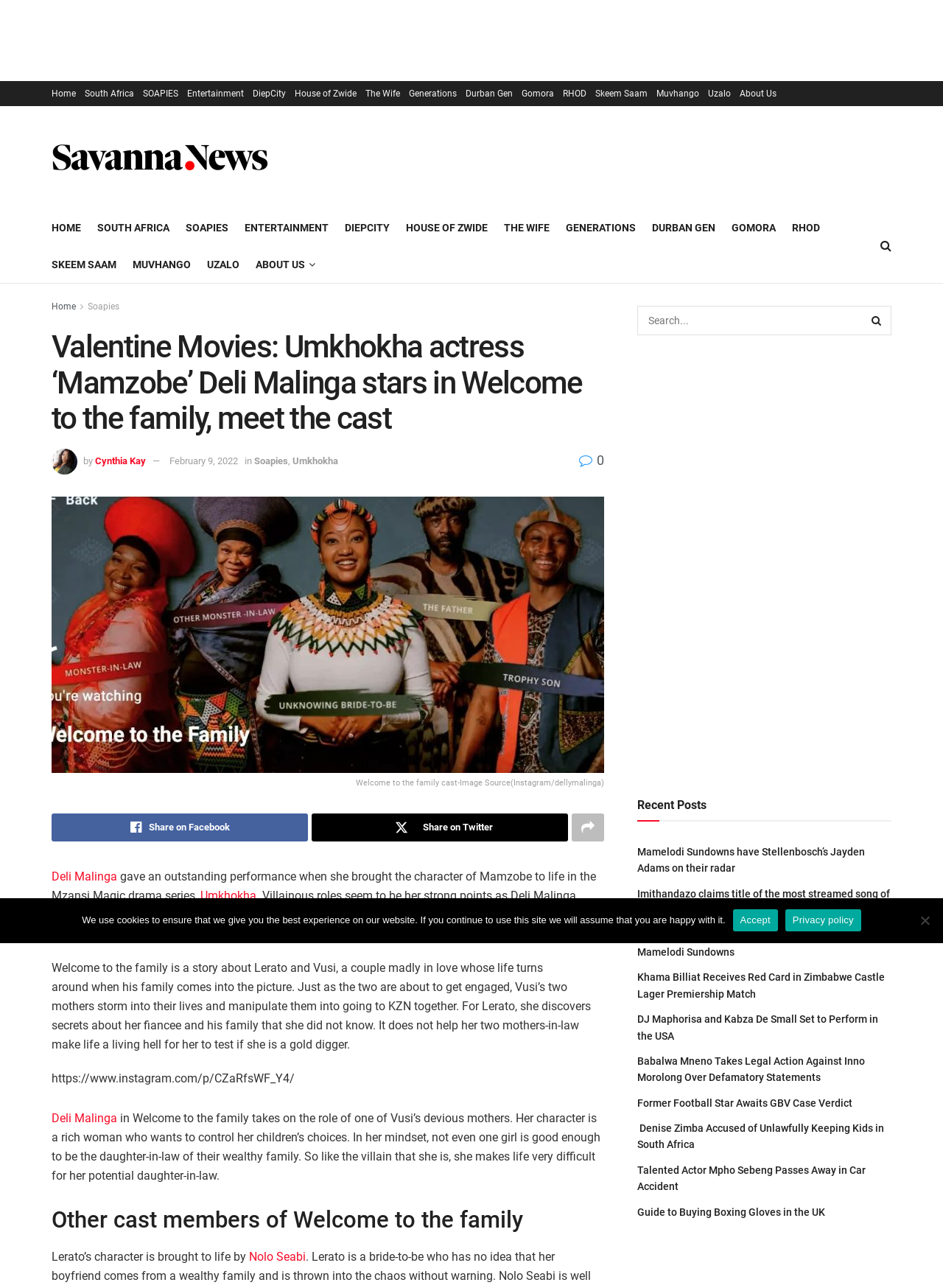Answer the following query with a single word or phrase:
What is the role of Deli Malinga's character in Welcome to the family?

One of Vusi's devious mothers